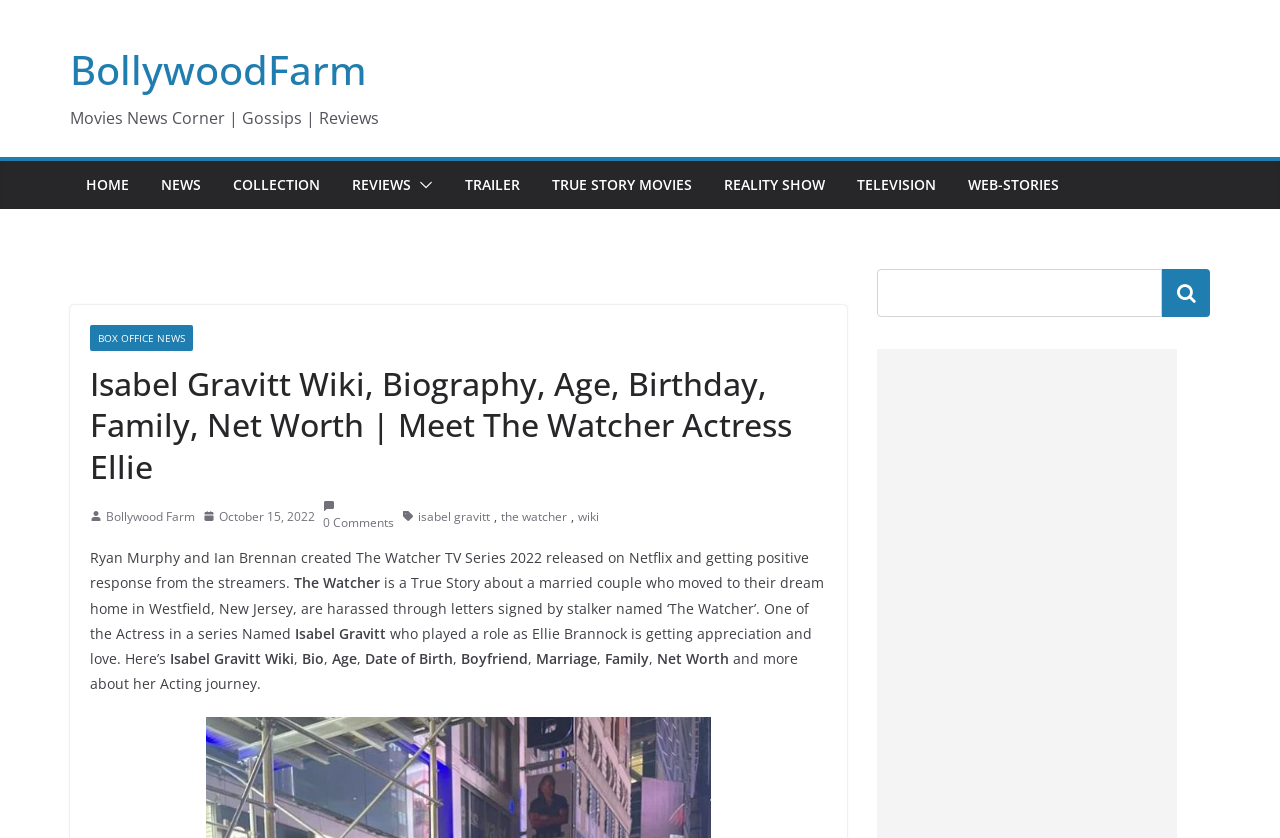Create a detailed summary of the webpage's content and design.

This webpage is about Isabel Gravitt, an actress who played the role of Ellie Brannock in the Netflix TV series "The Watcher" released in 2022. At the top of the page, there is a heading "BollywoodFarm" with a link to it. Below that, there is a horizontal menu with links to "HOME", "NEWS", "COLLECTION", and other categories.

On the left side of the page, there is a section with a heading "Isabel Gravitt Wiki, Biography, Age, Birthday, Family, Net Worth | Meet The Watcher Actress Ellie" which seems to be the main content of the page. Below this heading, there is an image, followed by a link to "Bollywood Farm" and a link to the date "October 15, 2022". There is also a link to "0 Comments" with an image next to it.

The main content of the page is divided into sections. The first section describes the TV series "The Watcher" created by Ryan Murphy and Ian Brennan, which is a true story about a married couple who moved to their dream home in Westfield, New Jersey, and were harassed through letters signed by a stalker named 'The Watcher'. The section also mentions that Isabel Gravitt played a role in the series and is getting appreciation and love.

The next section is about Isabel Gravitt's wiki, bio, age, date of birth, boyfriend, marriage, family, net worth, and more about her acting journey. This section is divided into subheadings with corresponding information.

On the right side of the page, there is a complementary section with a search box and a button to search. There is also an image next to the search button.